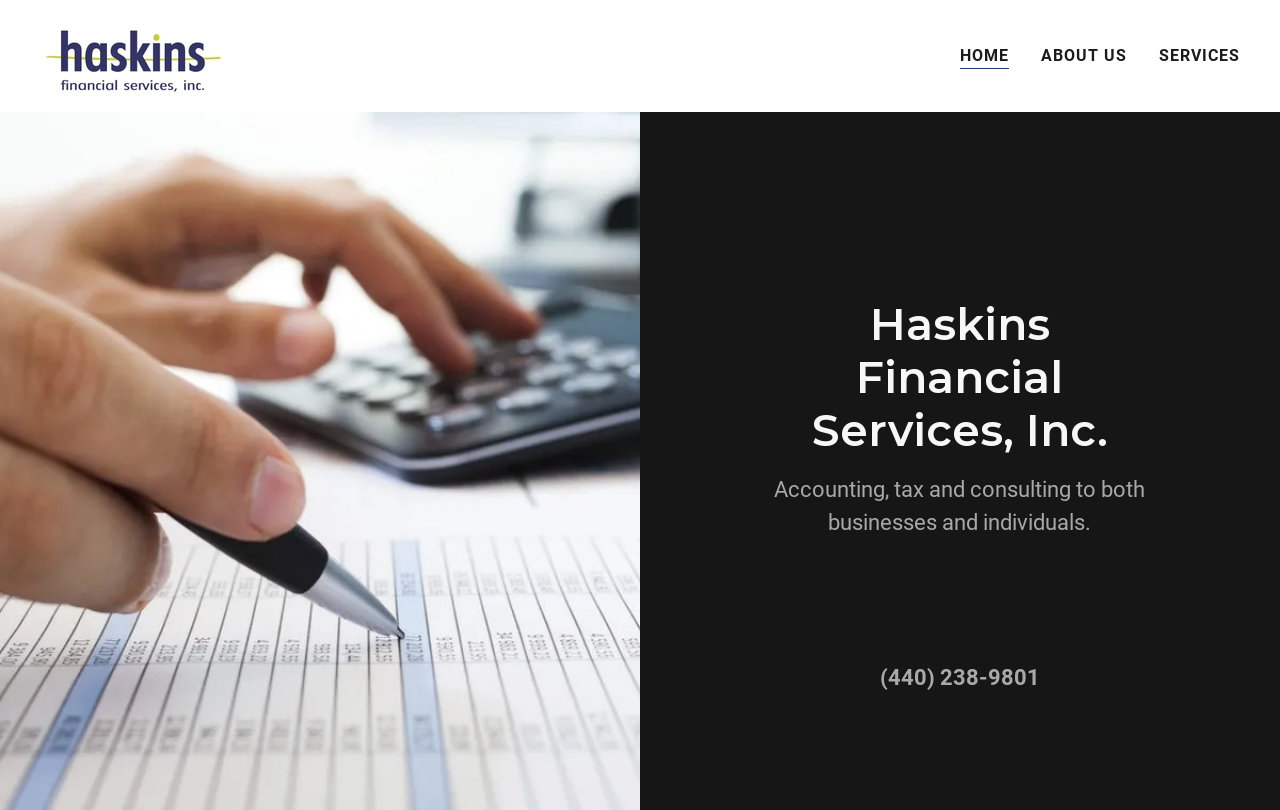What is the location of the company? From the image, respond with a single word or brief phrase.

Strongsville, Ohio